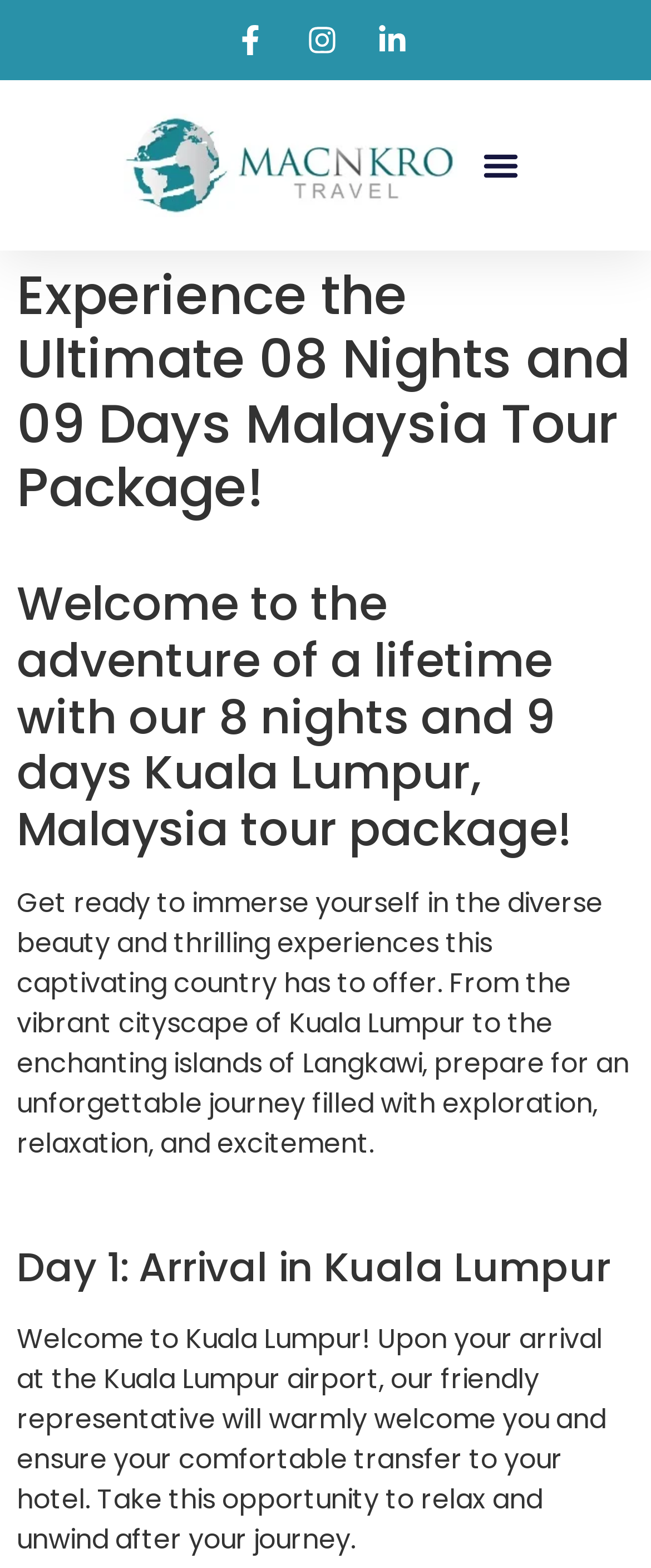Use a single word or phrase to answer the question:
What is the destination of the tour package?

Malaysia